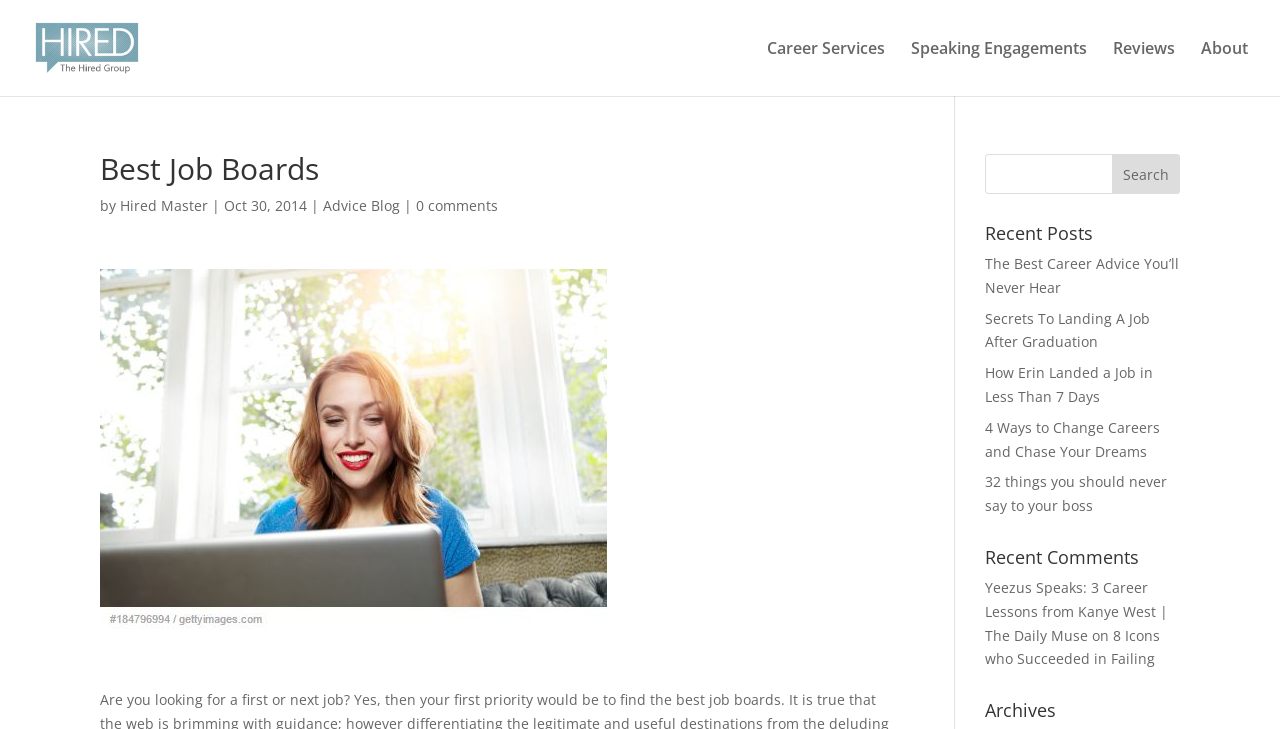What is the date of the article 'Best Job Boards'?
Please provide a single word or phrase as the answer based on the screenshot.

Oct 30, 2014